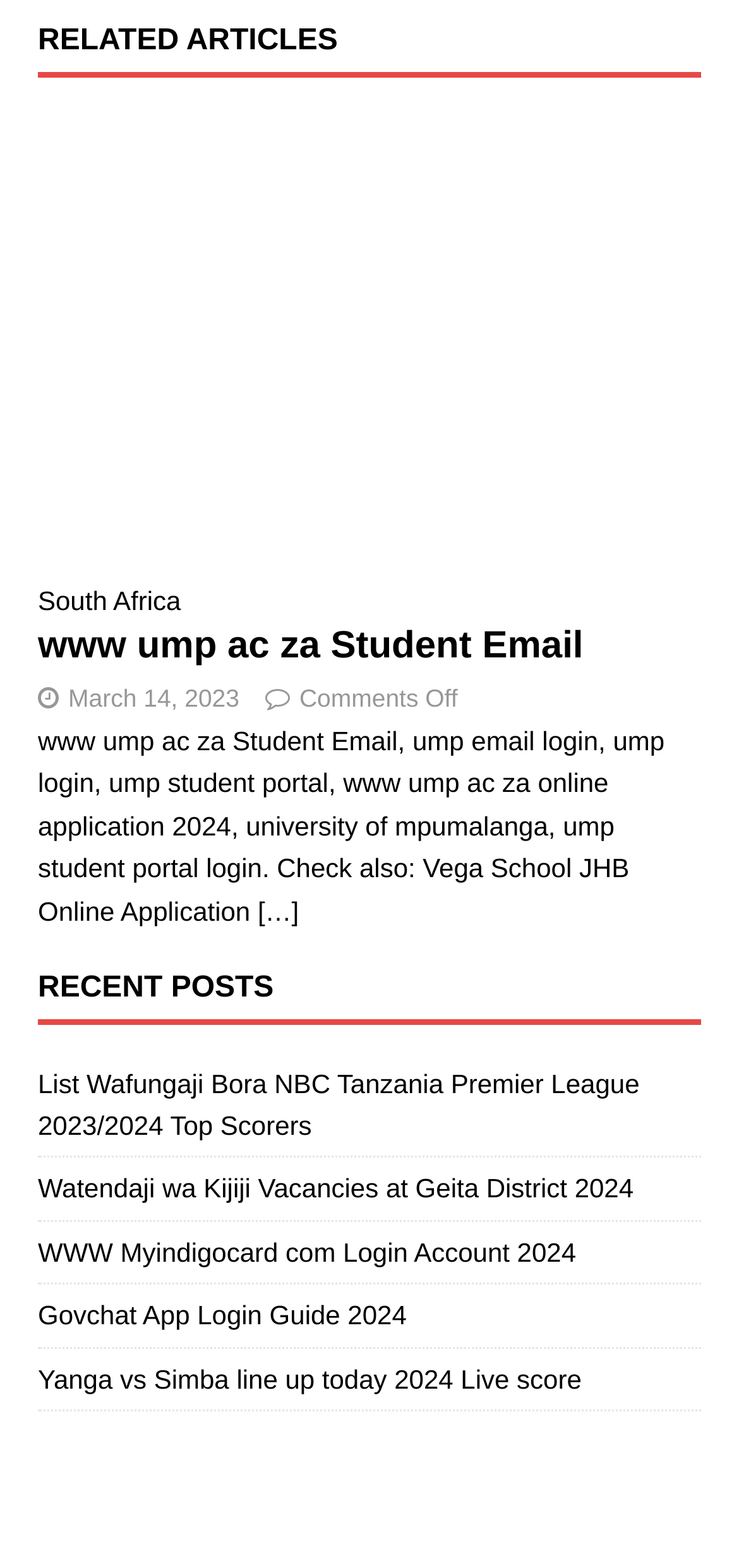Identify the bounding box coordinates necessary to click and complete the given instruction: "Read 'South Africa'".

[0.051, 0.373, 0.245, 0.392]